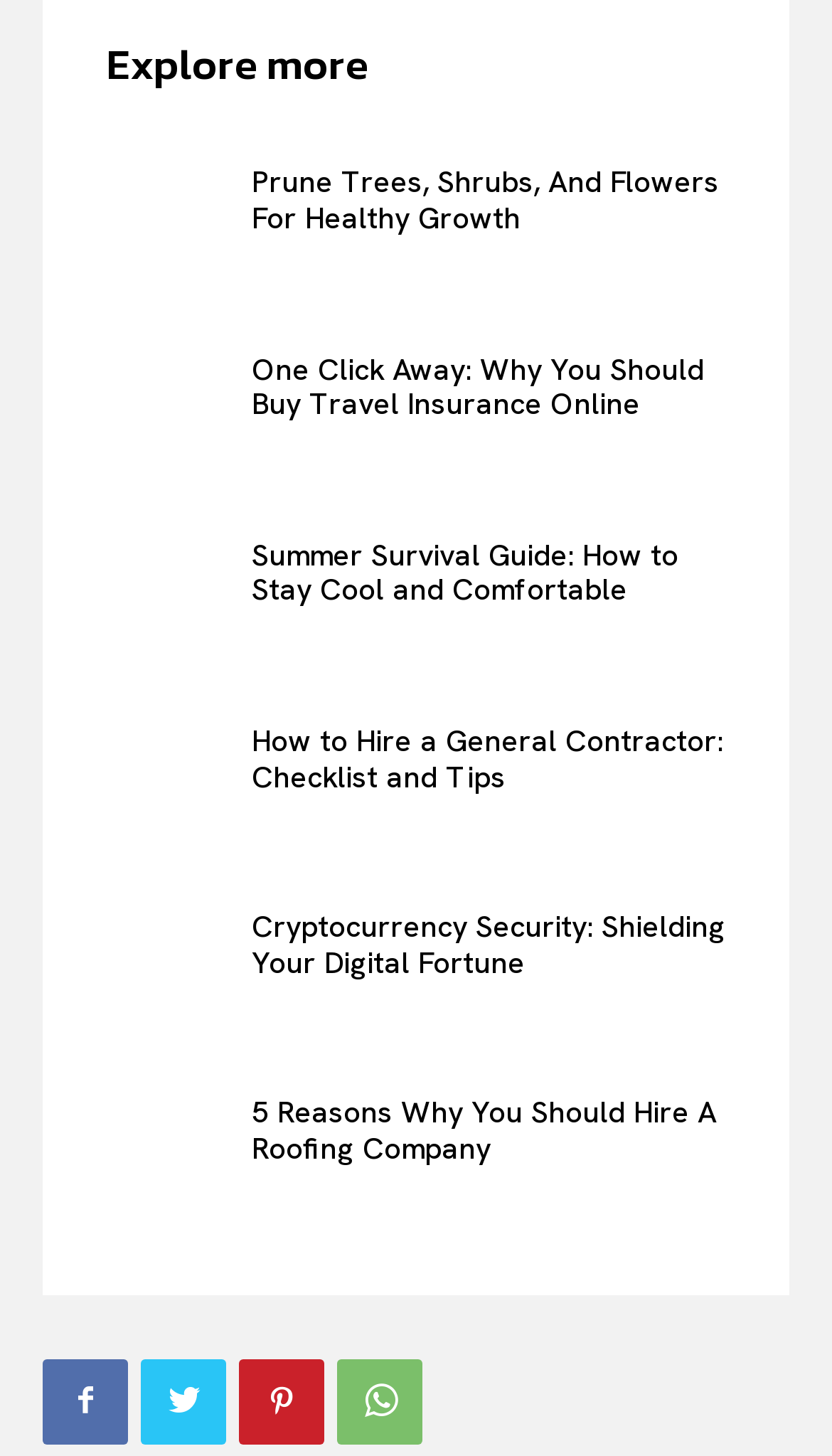Please locate the bounding box coordinates of the element that should be clicked to complete the given instruction: "Learn about Morgan Rees".

None